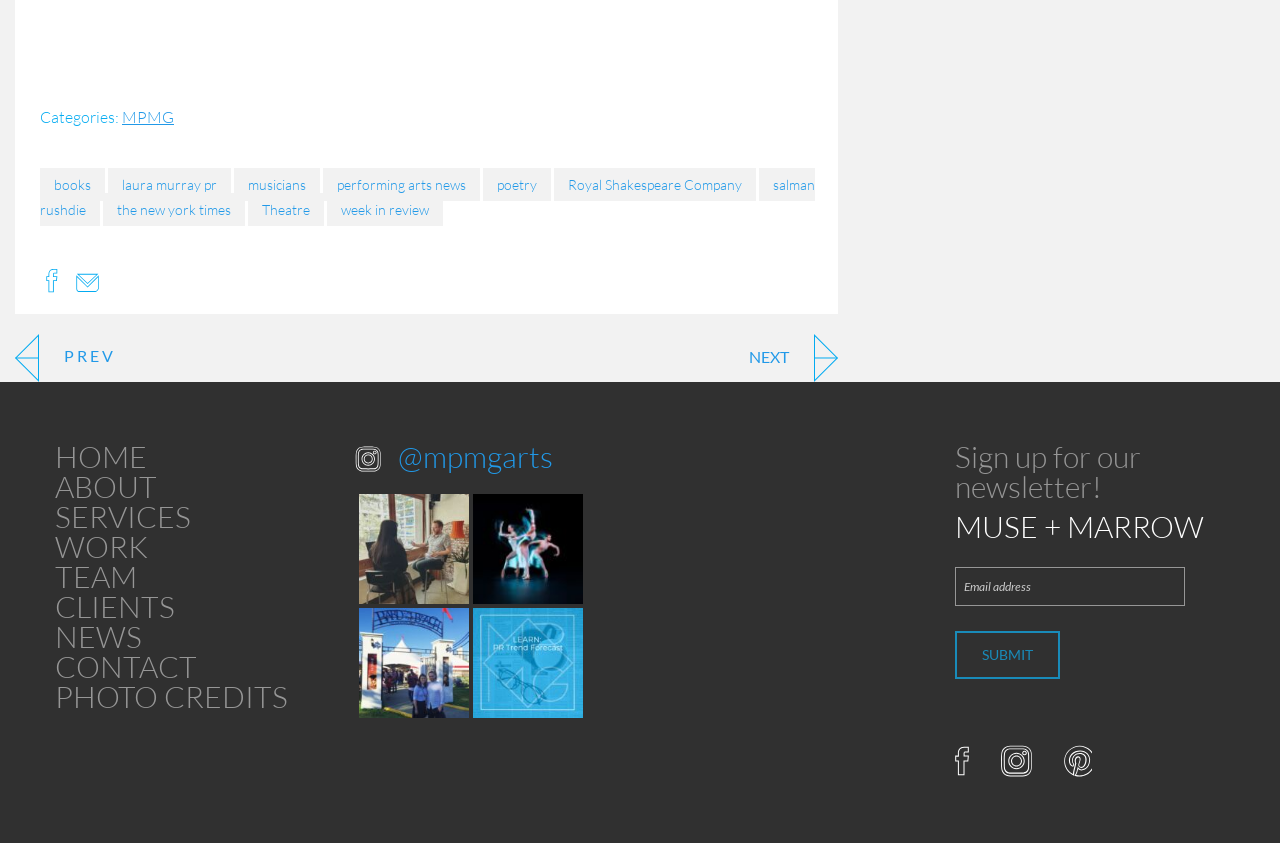What is the text above the newsletter signup?
Please provide a single word or phrase as your answer based on the screenshot.

MUSE + MARROW